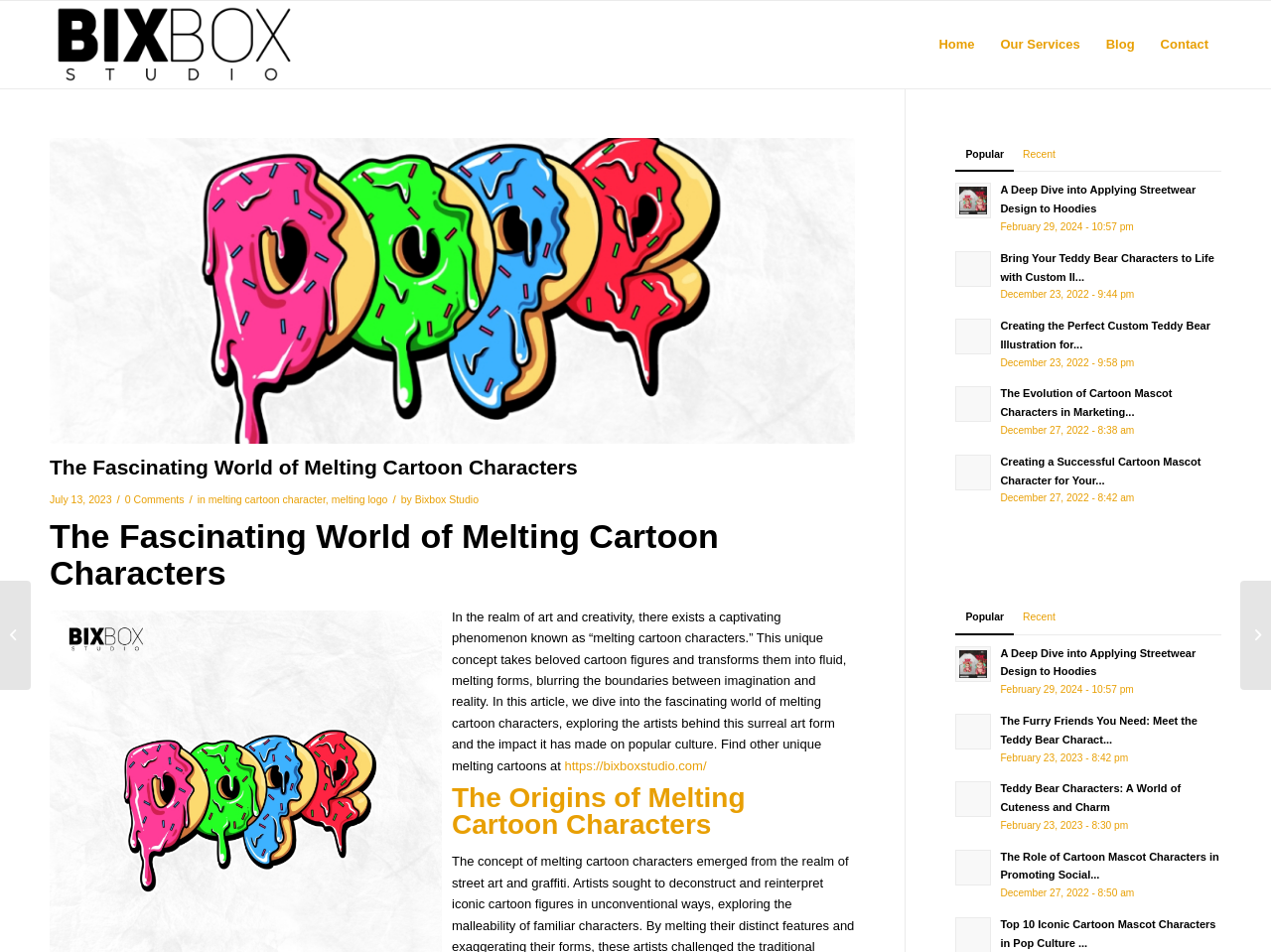What is the category of the article 'A Deep Dive into Applying Streetwear Design to Hoodies'?
Based on the screenshot, provide a one-word or short-phrase response.

Recent